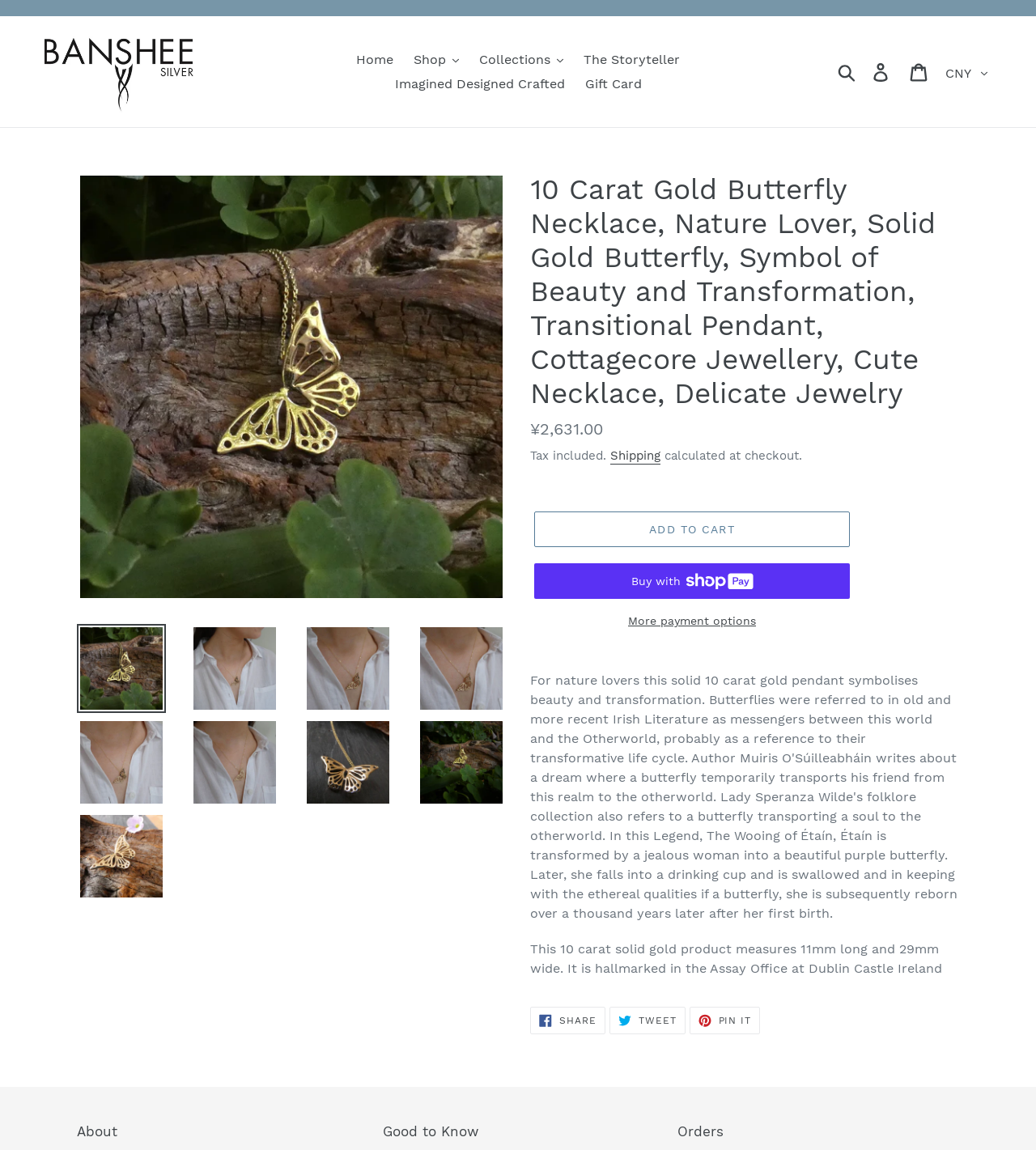Locate the bounding box coordinates of the area that needs to be clicked to fulfill the following instruction: "View orders". The coordinates should be in the format of four float numbers between 0 and 1, namely [left, top, right, bottom].

[0.654, 0.977, 0.698, 0.991]